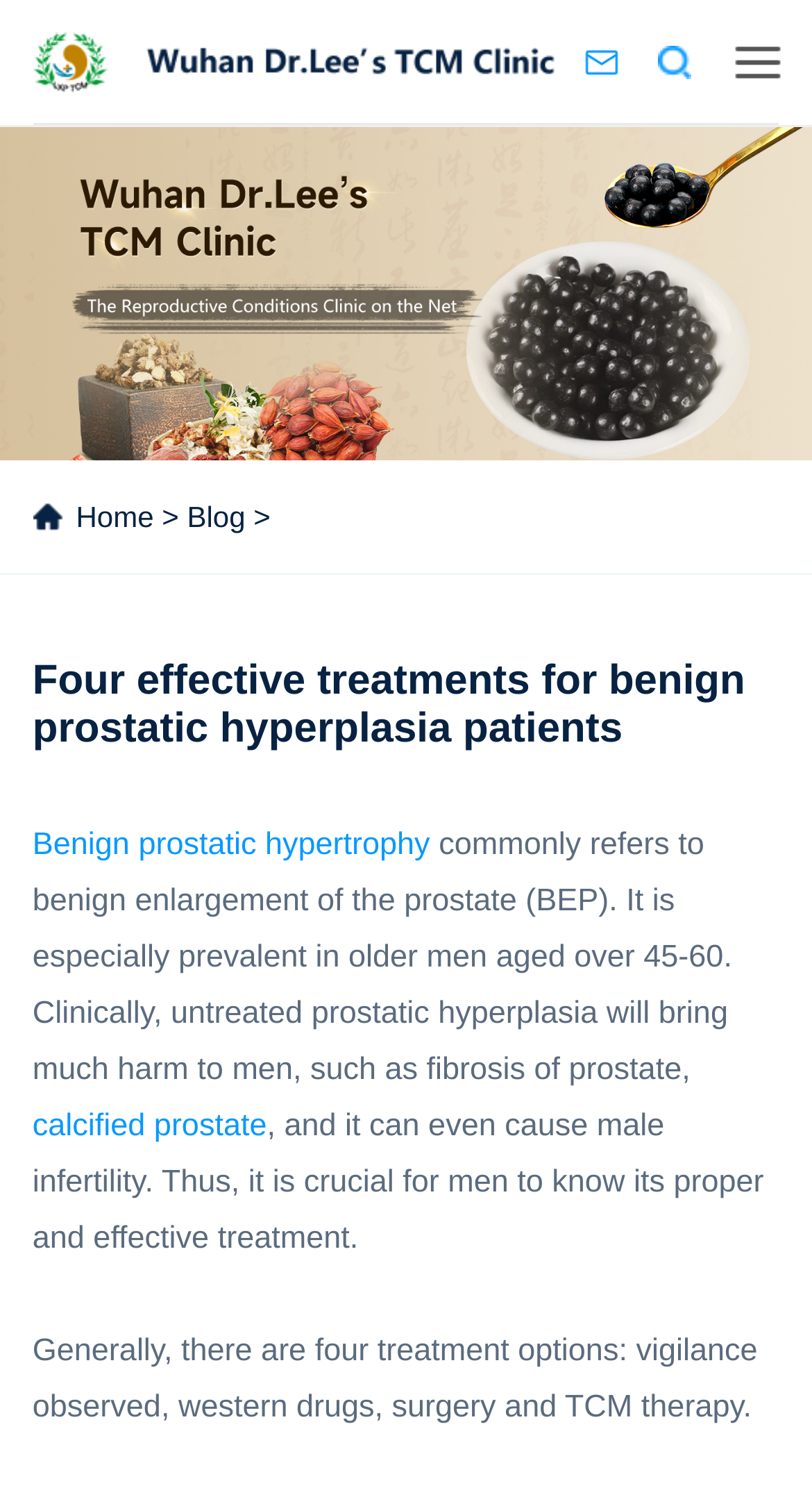What is the purpose of knowing proper treatment for prostatic hyperplasia?
Look at the screenshot and give a one-word or phrase answer.

To avoid harm